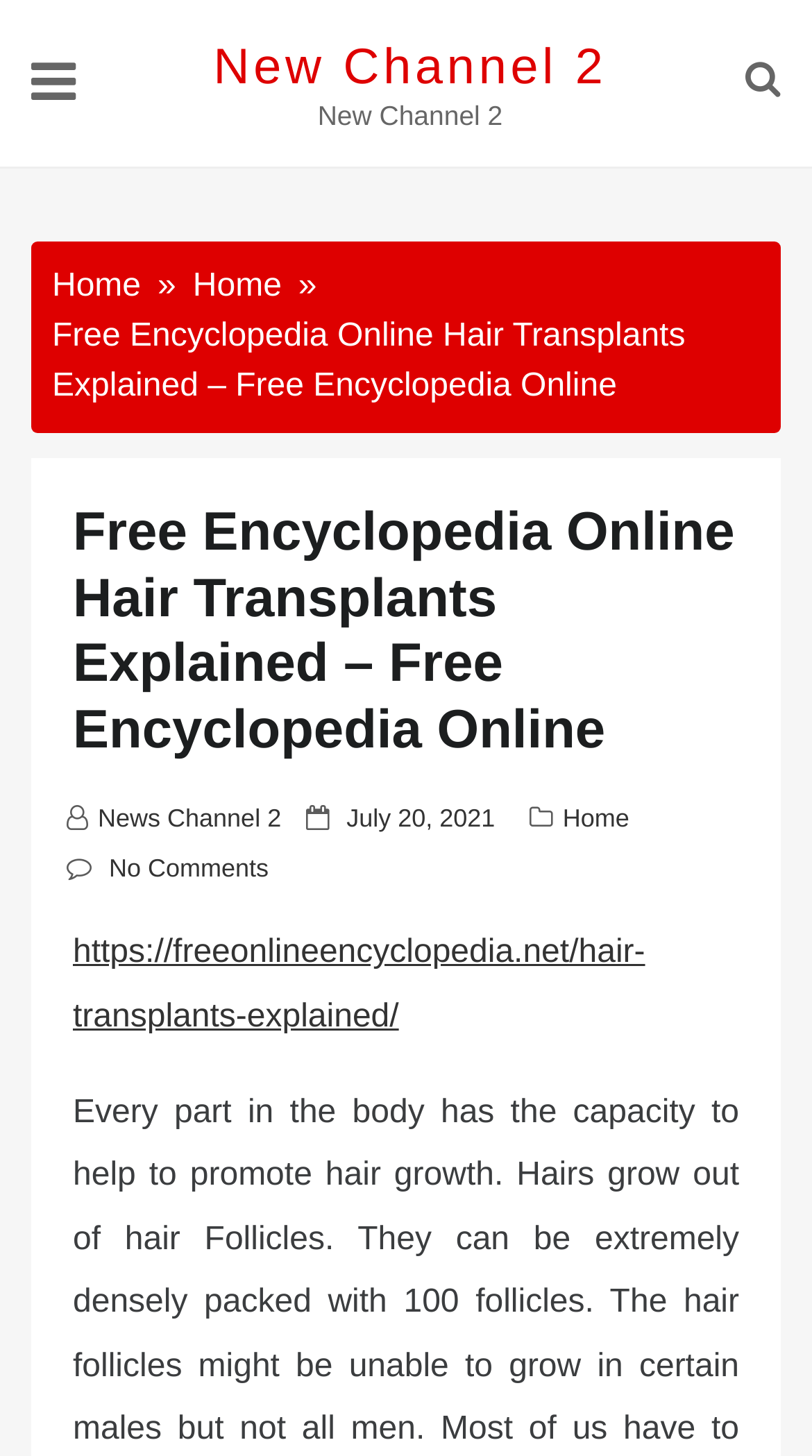Please provide a comprehensive answer to the question below using the information from the image: What is the purpose of the breadcrumbs element?

I determined the purpose of the breadcrumbs element by examining its structure and content. It contains links to 'Home' and the current page, which suggests that it is used for navigation purposes, allowing users to move between pages.